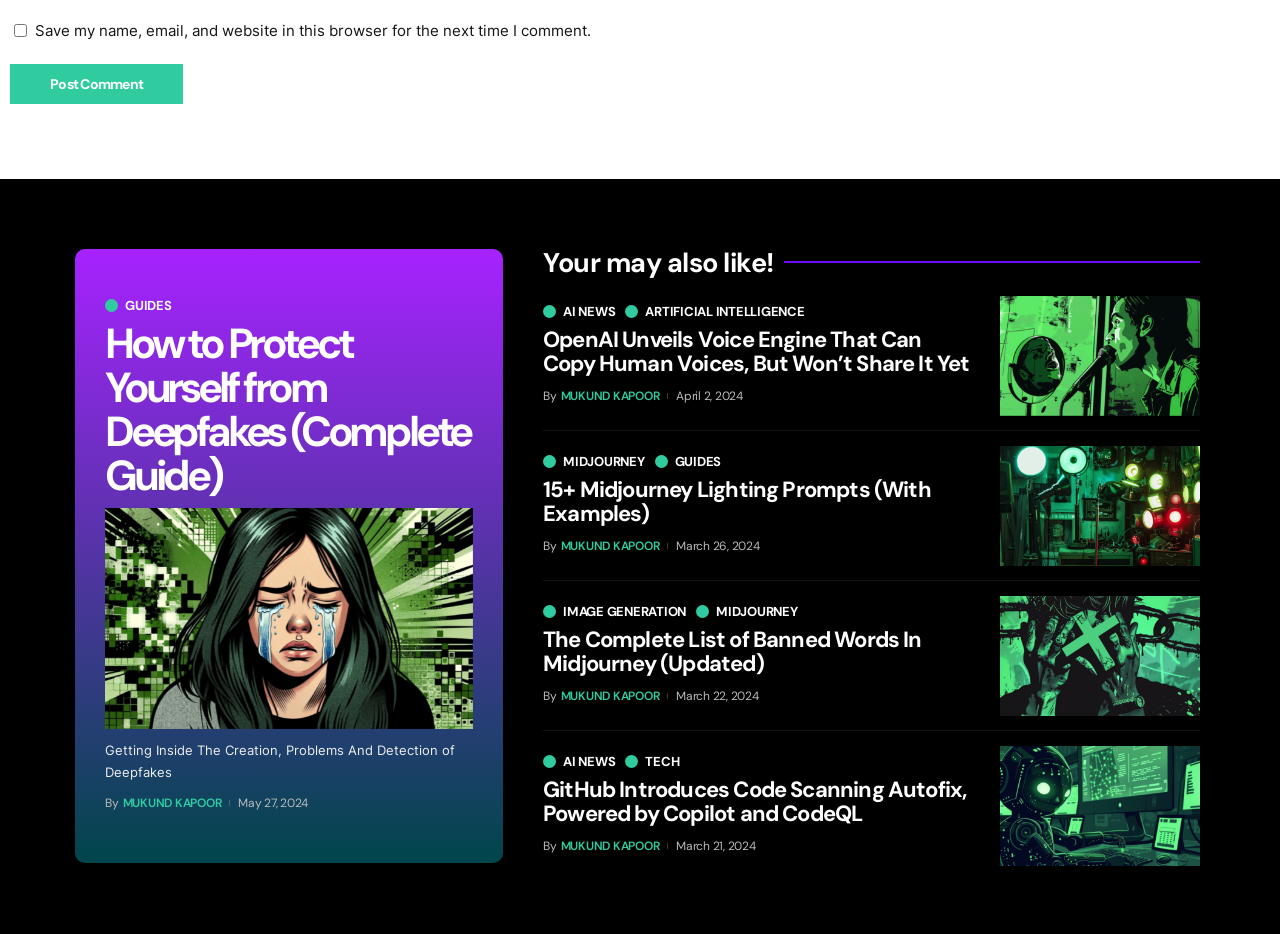Who is the author of the second article?
With the help of the image, please provide a detailed response to the question.

I found the author of the second article by looking at the link element with the text 'MUKUND KAPOOR' which is located near the time element with the text 'April 2, 2024'.